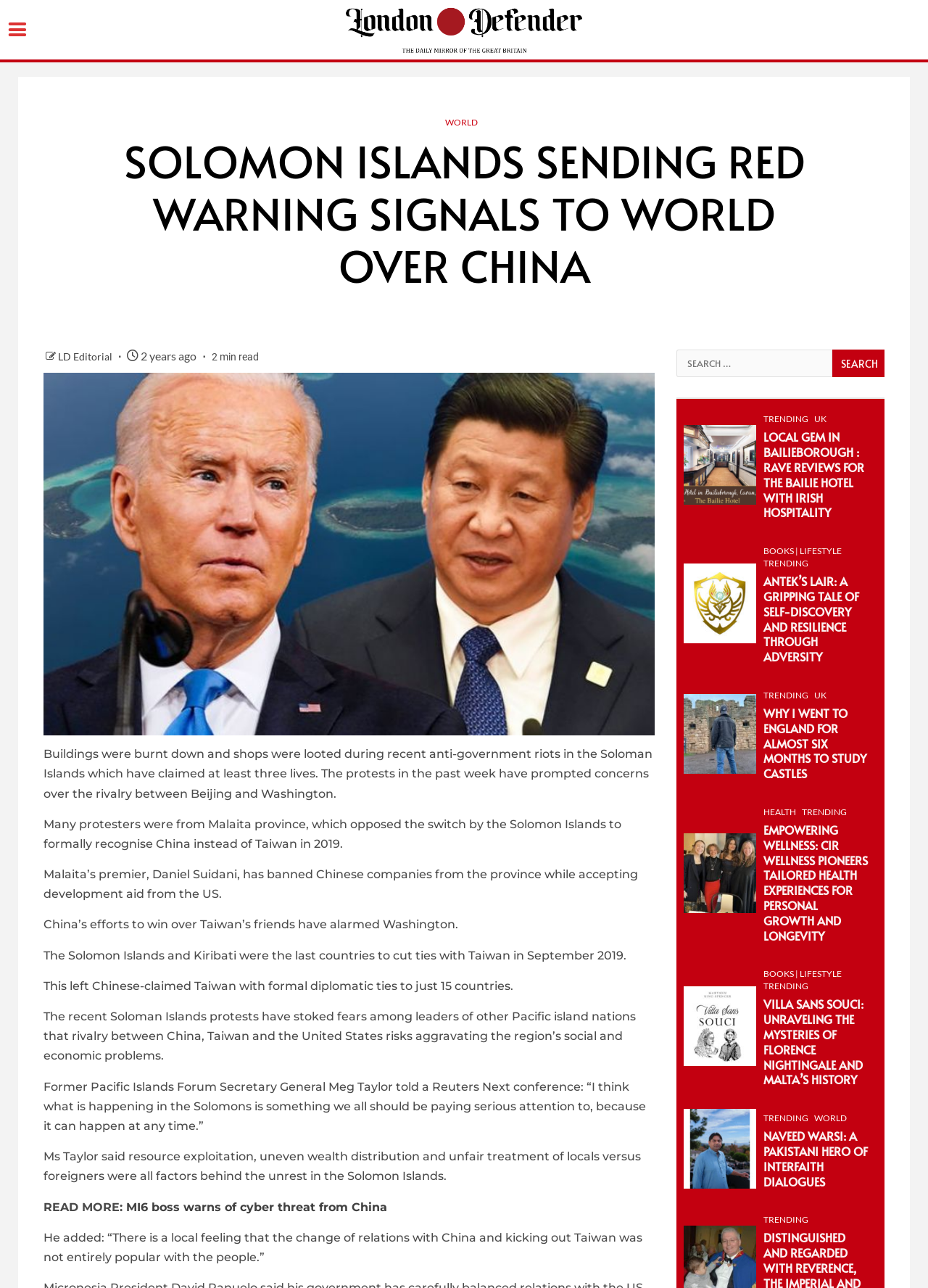From the element description Books | Lifestyle, predict the bounding box coordinates of the UI element. The coordinates must be specified in the format (top-left x, top-left y, bottom-right x, bottom-right y) and should be within the 0 to 1 range.

[0.822, 0.752, 0.907, 0.76]